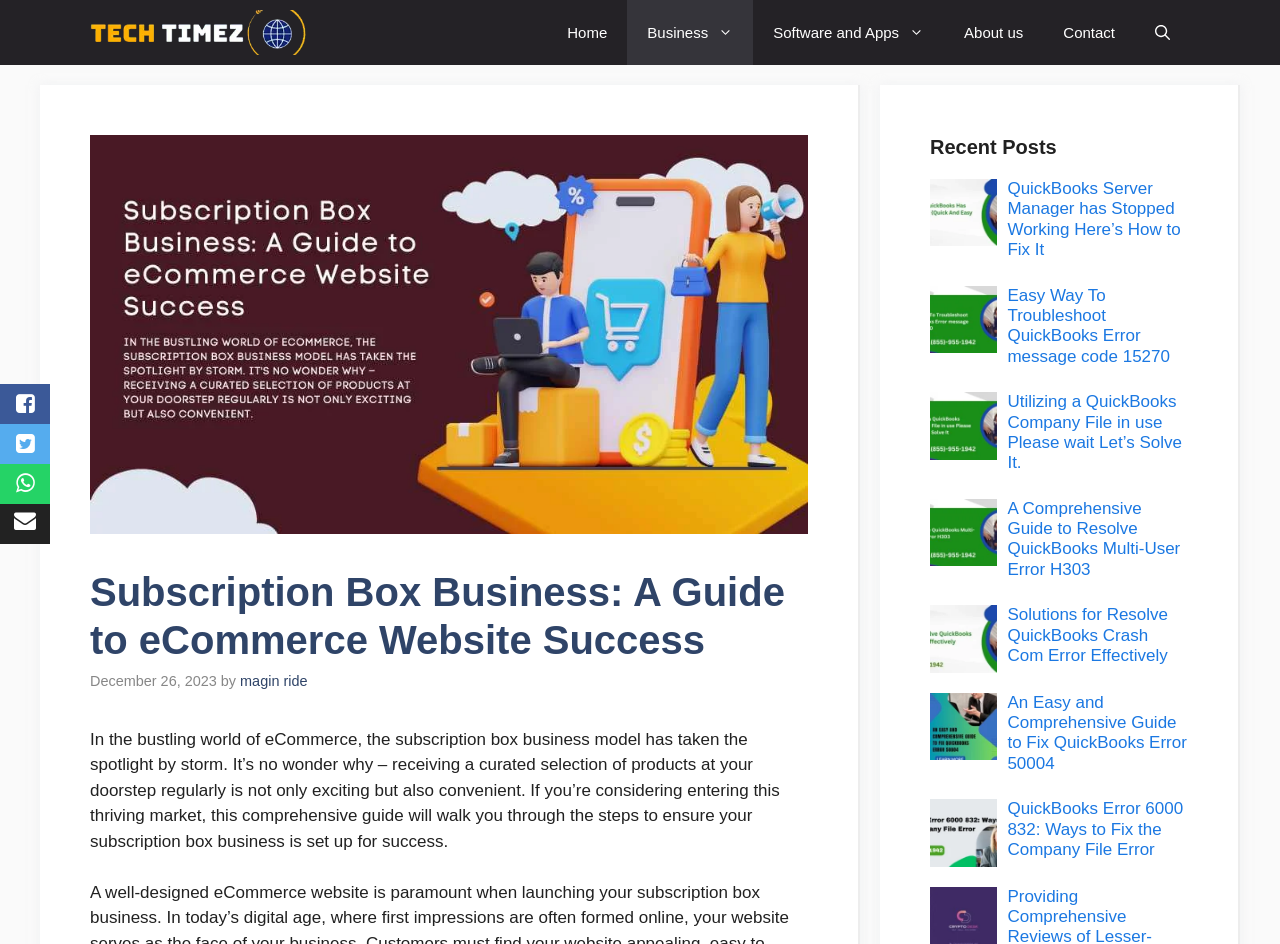Based on the image, provide a detailed and complete answer to the question: 
What is the purpose of the button in the top-right corner?

I determined the answer by looking at the button element in the top-right corner, which has the text 'Open search'. This suggests that the purpose of the button is to open a search function on the webpage.